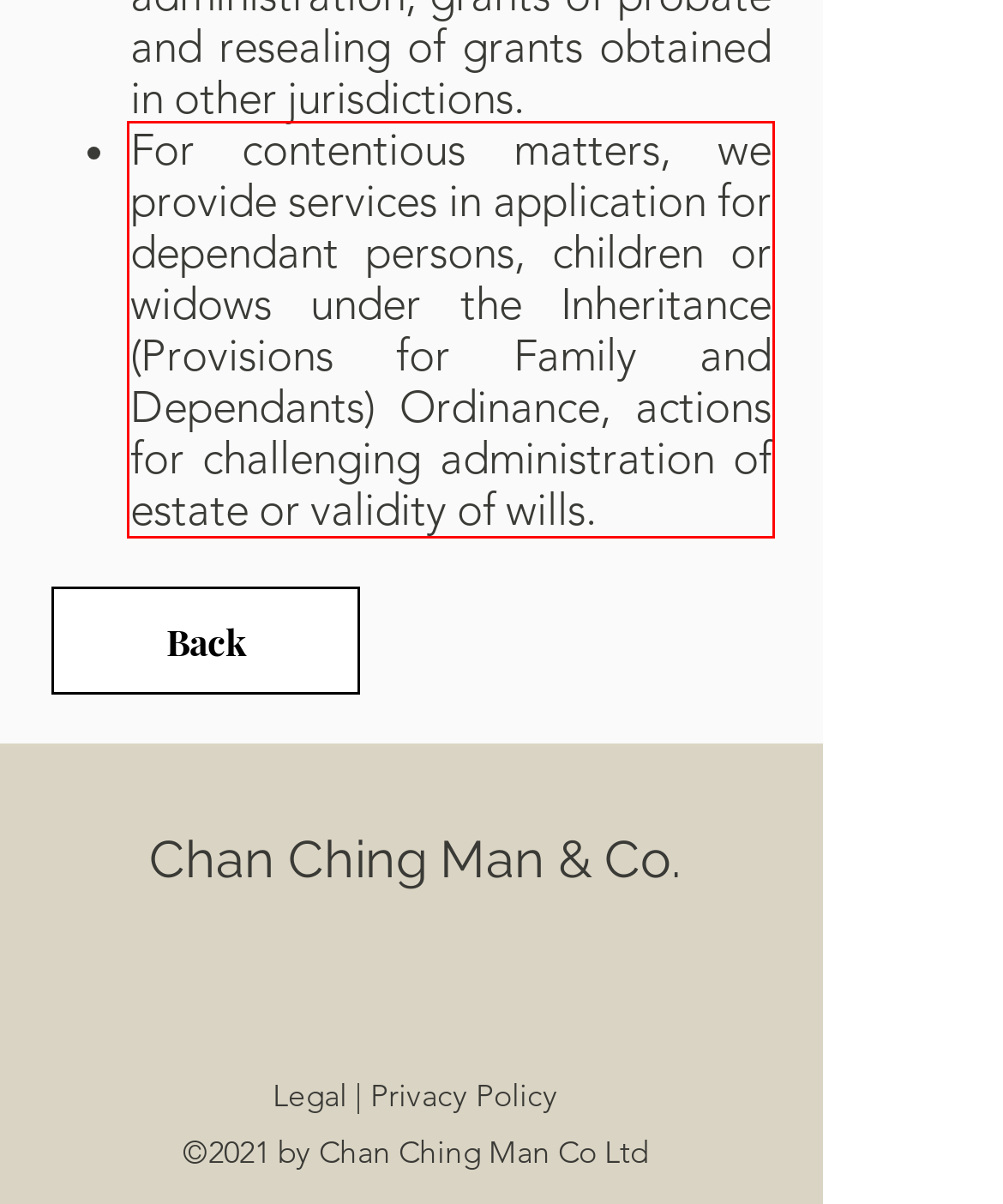Within the provided webpage screenshot, find the red rectangle bounding box and perform OCR to obtain the text content.

For contentious matters, we provide services in application for dependant persons, children or widows under the Inheritance (Provisions for Family and Dependants) Ordinance, actions for challenging administration of estate or validity of wills.